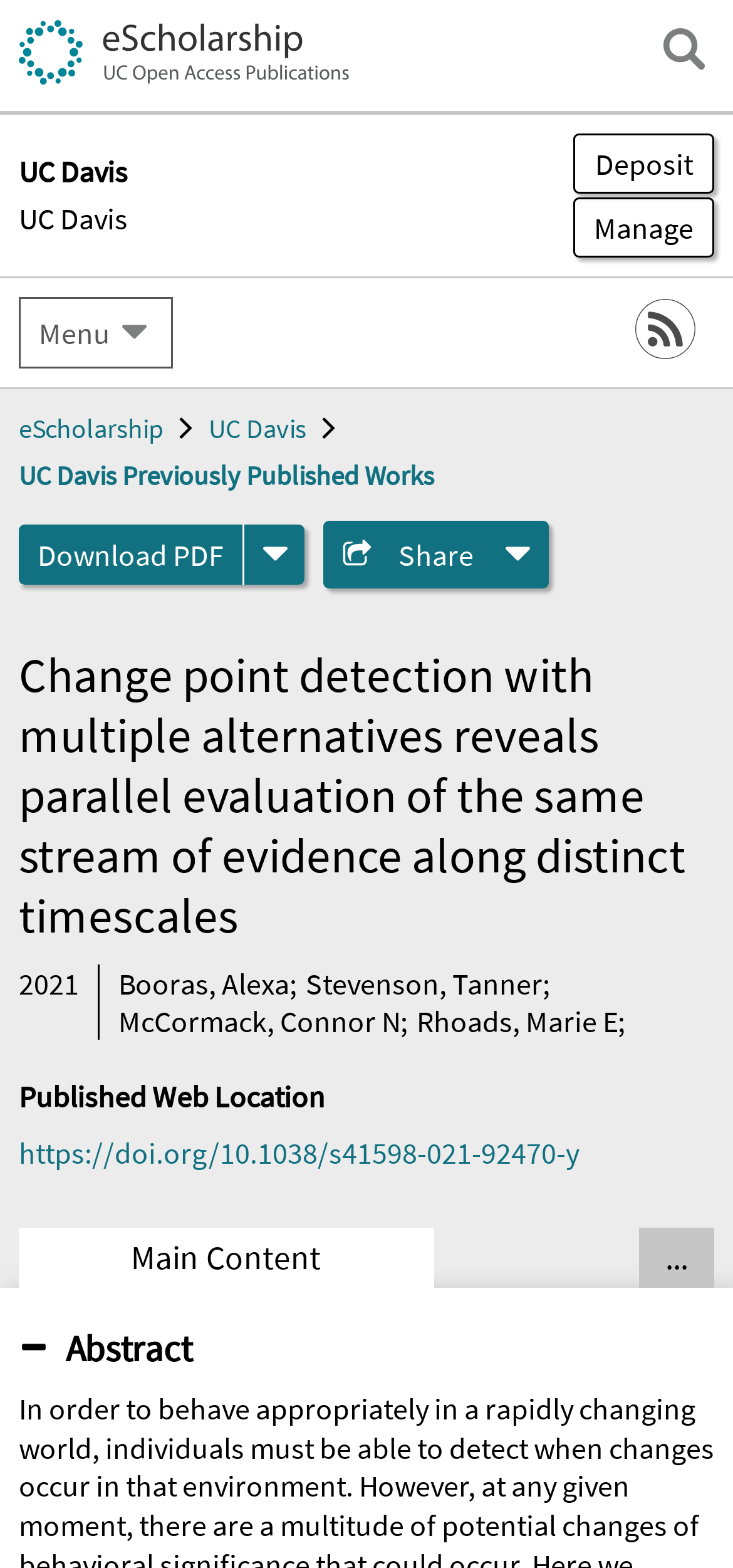Indicate the bounding box coordinates of the element that must be clicked to execute the instruction: "Download PDF". The coordinates should be given as four float numbers between 0 and 1, i.e., [left, top, right, bottom].

[0.026, 0.334, 0.333, 0.373]